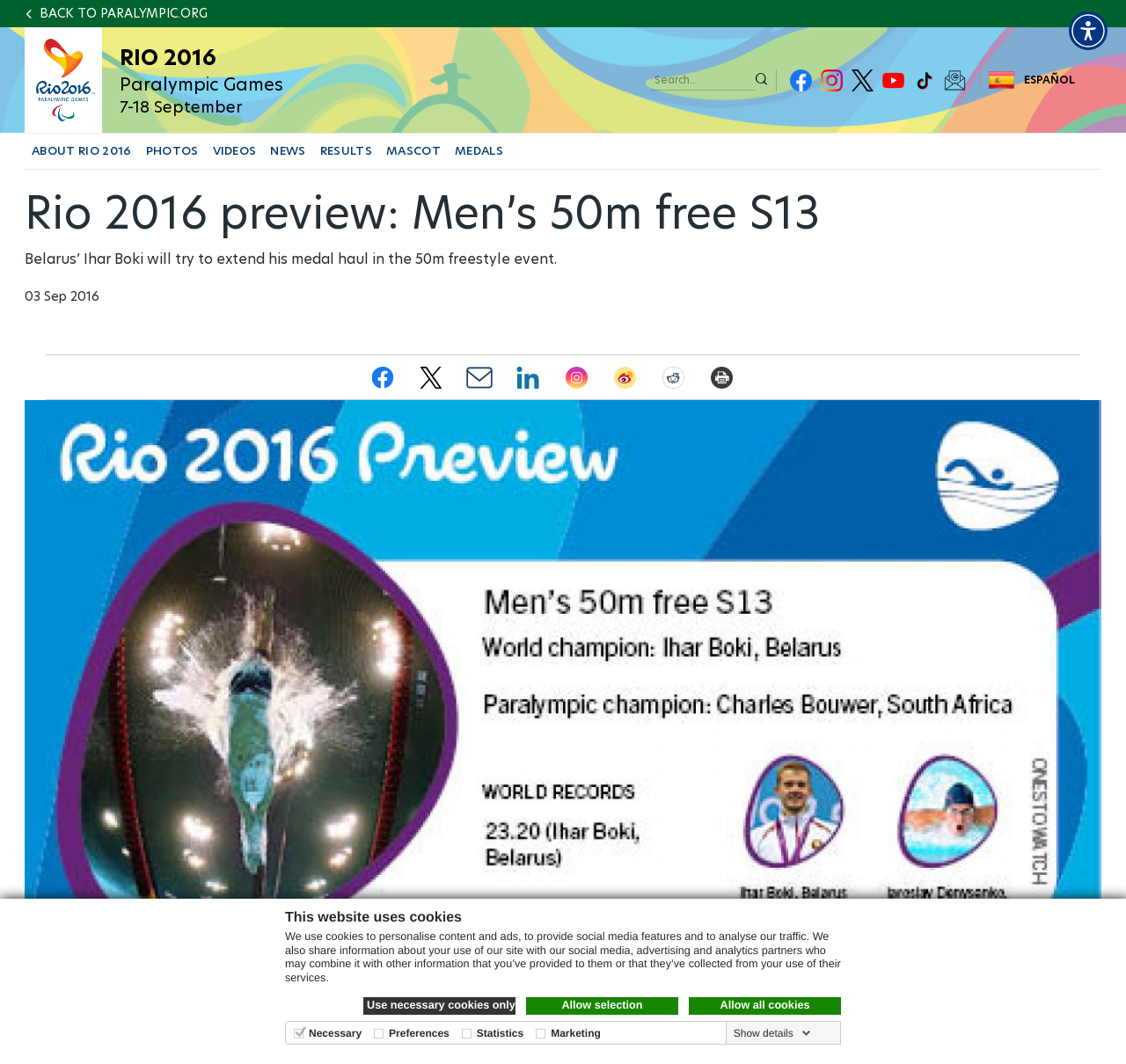Craft a detailed narrative of the webpage's structure and content.

This webpage is about the Rio 2016 Paralympic Games, specifically a preview of the Men's 50m freestyle S13 event. At the top of the page, there is a navigation menu with links to different sections of the website, including "About Rio 2016", "Photos", "Videos", "News", "Results", "Mascot", and "Medals". 

Below the navigation menu, there is a heading that reads "Rio 2016 preview: Men's 50m free S13" followed by a brief description of the event, which mentions Belarus' Ihar Boki trying to extend his medal haul. The date "03 Sep 2016" is also displayed.

On the right side of the page, there are social media sharing links, including Facebook, Twitter, email, LinkedIn, Instagram, Weibo, Reddit, and Print. 

In the main content area, there is an article about the event, accompanied by an image related to the Rio 2016 Paralympic Games. 

At the bottom of the page, there are links to the website's social media profiles, including Facebook, Instagram, Twitter, and YouTube. 

Additionally, there is a cookie policy notification at the bottom of the page, which provides information about the website's use of cookies and allows users to customize their cookie settings.